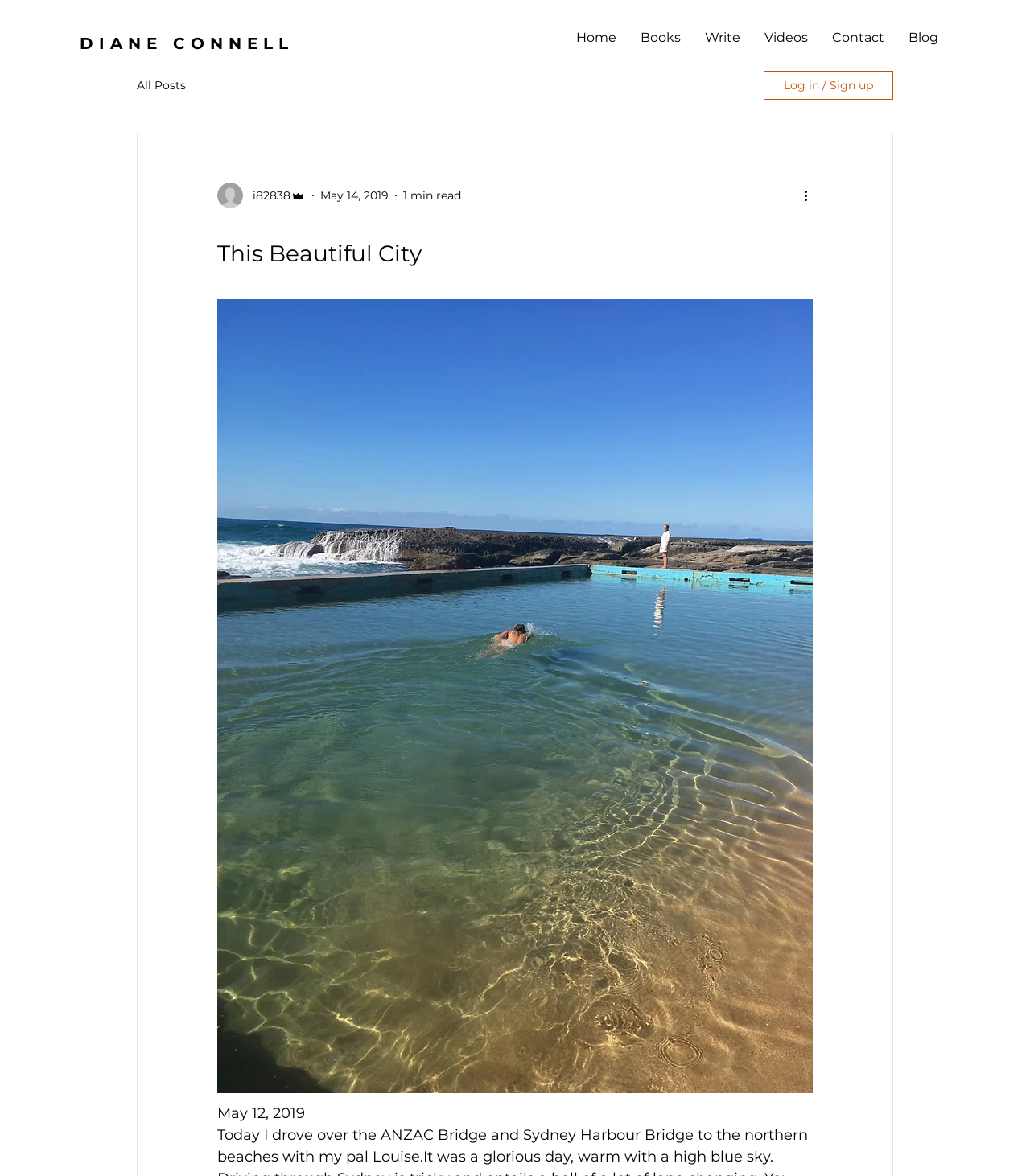Please find the bounding box coordinates of the element that needs to be clicked to perform the following instruction: "Click on 'Skip to content'". The bounding box coordinates should be four float numbers between 0 and 1, represented as [left, top, right, bottom].

None